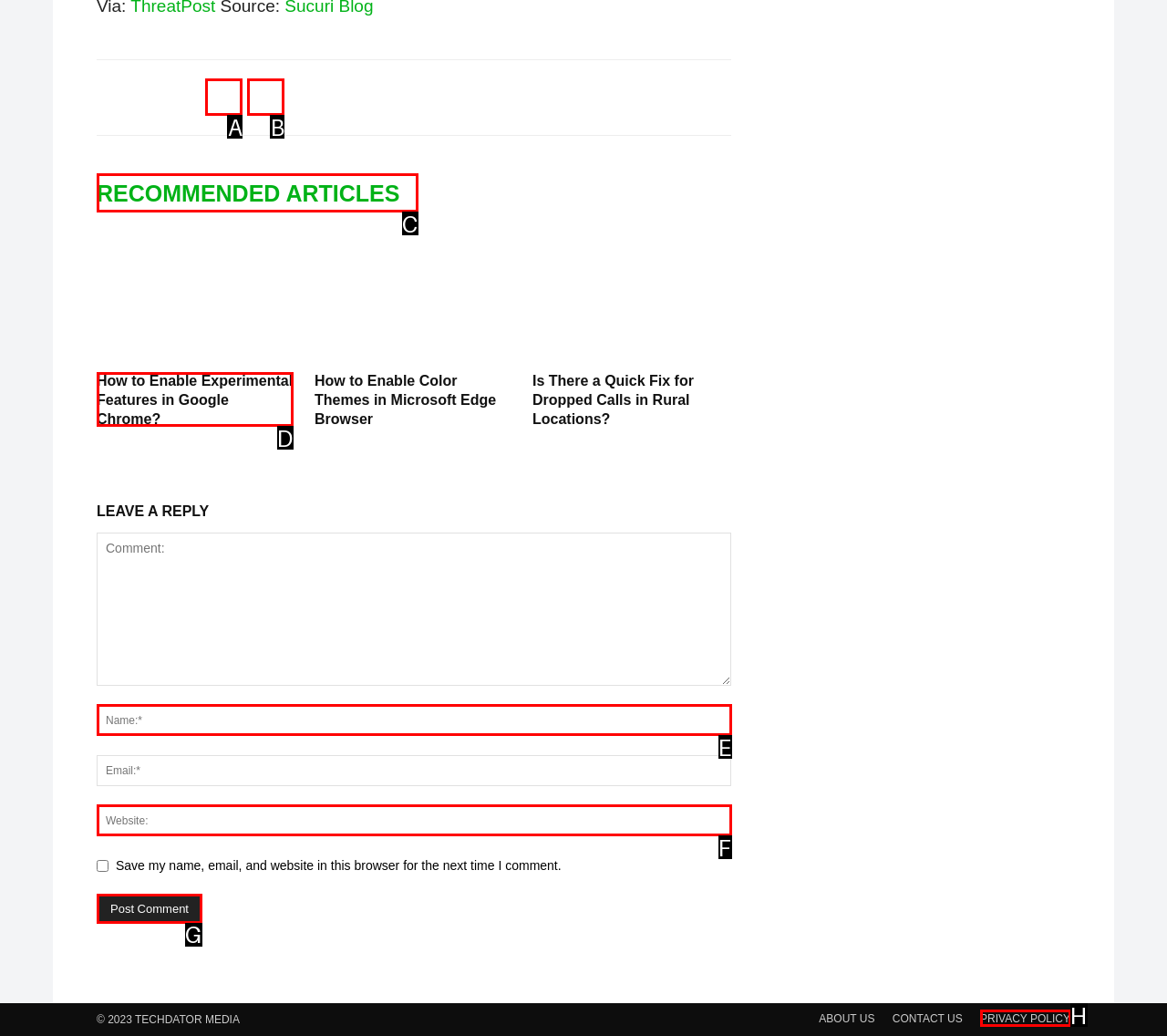Identify the letter of the UI element needed to carry out the task: Switch to the English language
Reply with the letter of the chosen option.

None